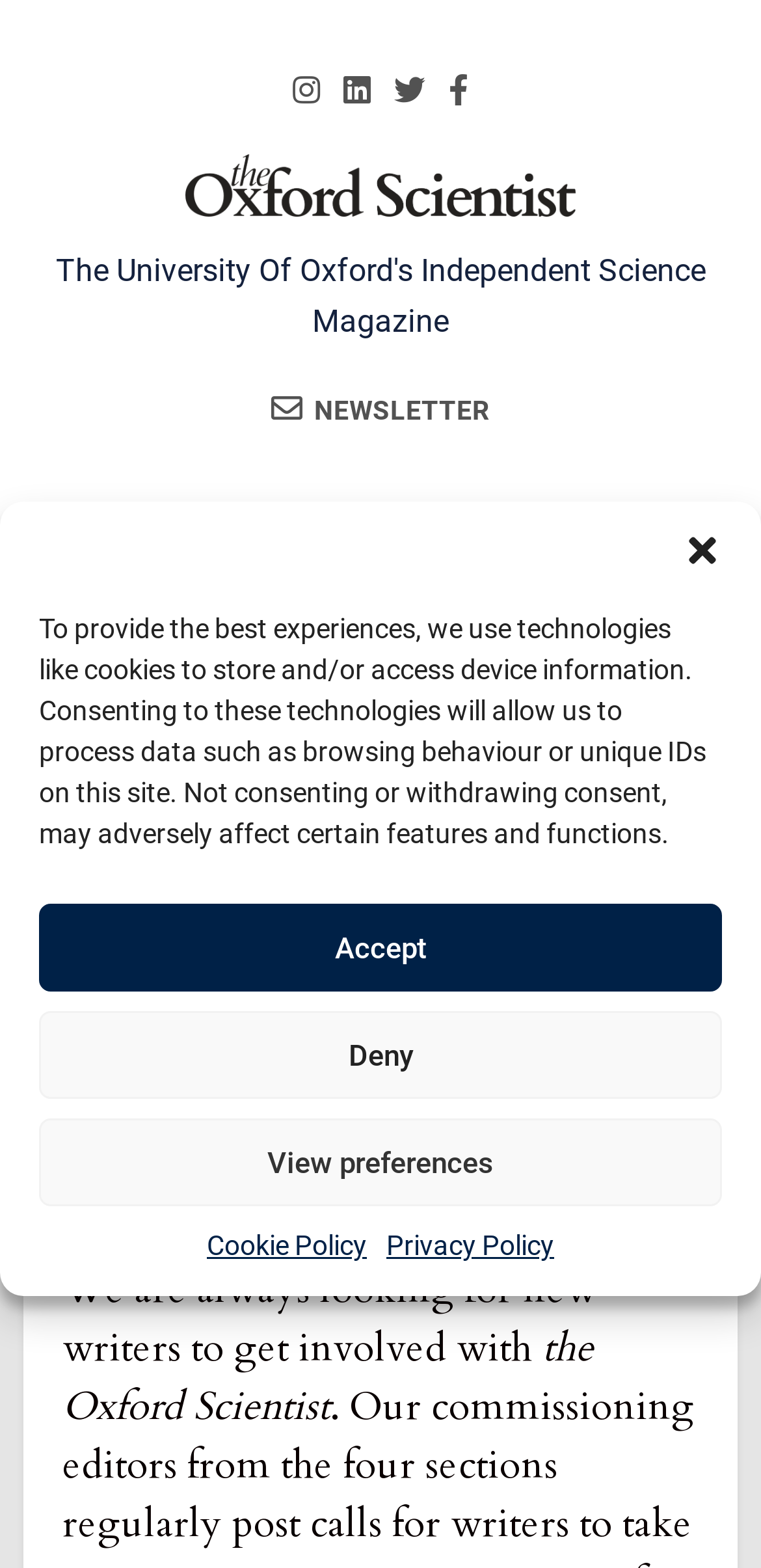Respond with a single word or phrase to the following question:
How many buttons are present in the cookie consent dialog?

4